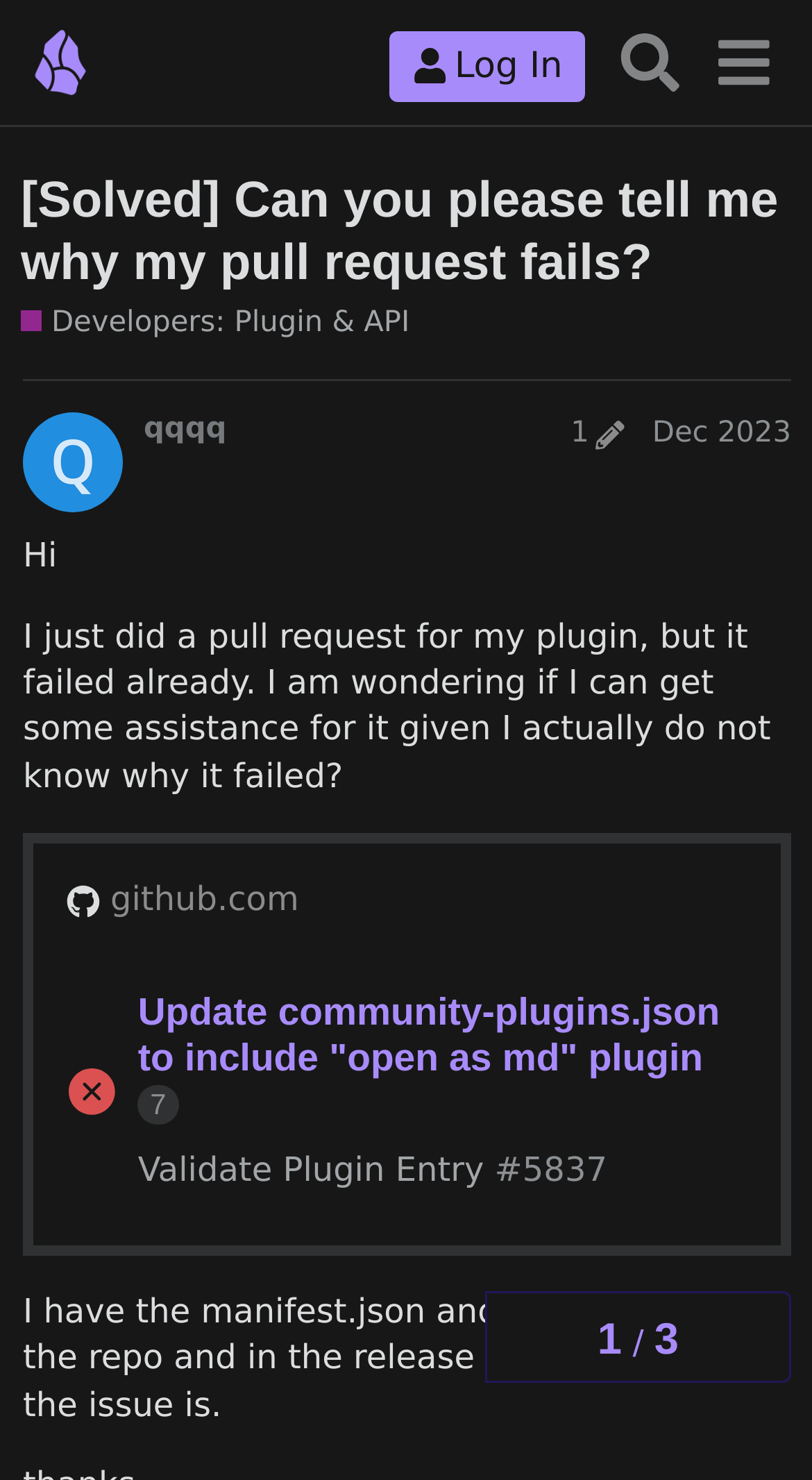Determine the bounding box coordinates of the target area to click to execute the following instruction: "Check the post edit history."

[0.687, 0.282, 0.785, 0.305]